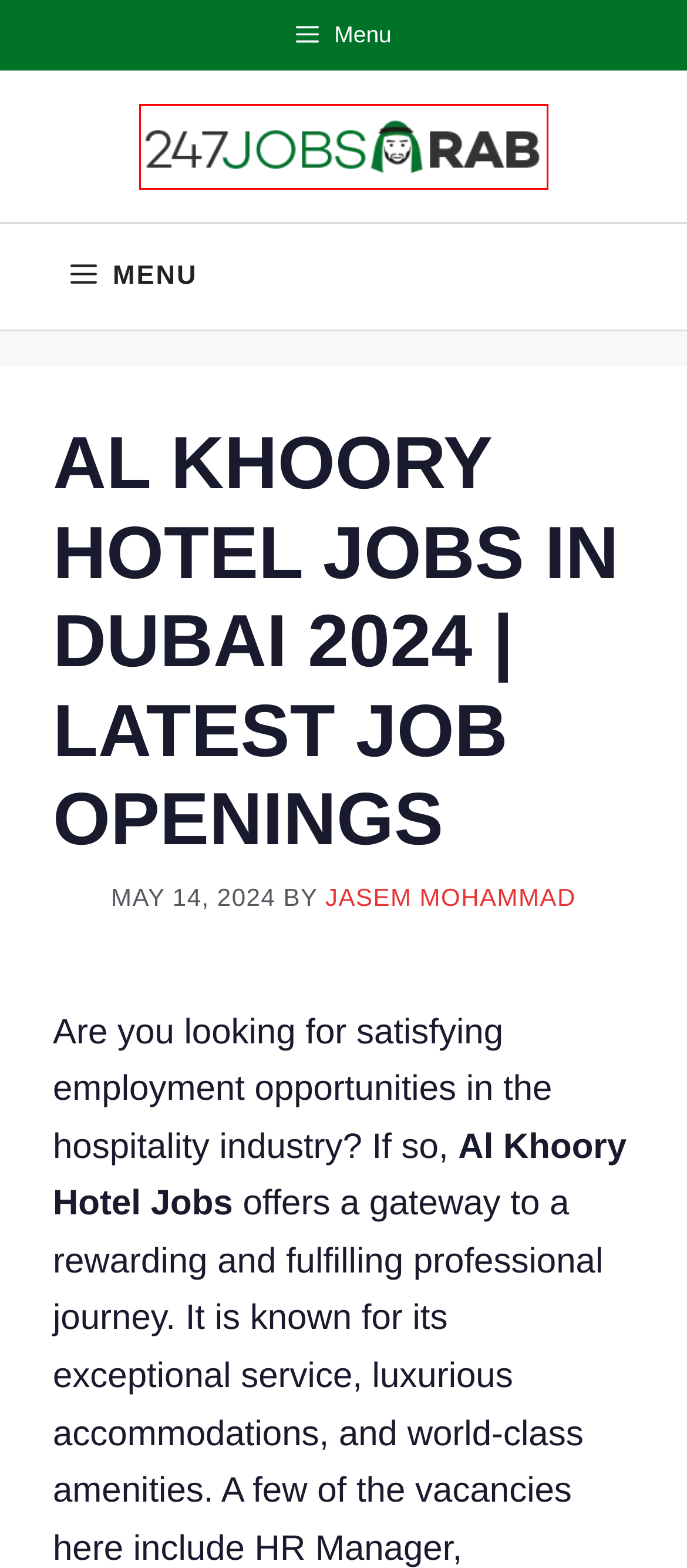Inspect the screenshot of a webpage with a red rectangle bounding box. Identify the webpage description that best corresponds to the new webpage after clicking the element inside the bounding box. Here are the candidates:
A. Waitress / Waiter Jobs in Dubai 2024 | Latest Walk in Interviews
B. Jobs in Dubai & Across UAE - 247JobsArab.com
C. ENOC Careers in Dubai & Across UAE for Freshers 2024 (Apply Online)
D. Jasem Mohammad, Author at 247JobsArab
E. Crowne Plaza Careers 2024 in Dubai | New Hotel Job Vacancies
F. Al Khoory HotelsCareers - Al Khoory Hotels, Dubai, UAE.
G. Data Entry Jobs in Dubai 2024 | Part-Time/Full-Time Vacancies
H. 247JobsArab.net | 9000+ Jobs in Dubai

H